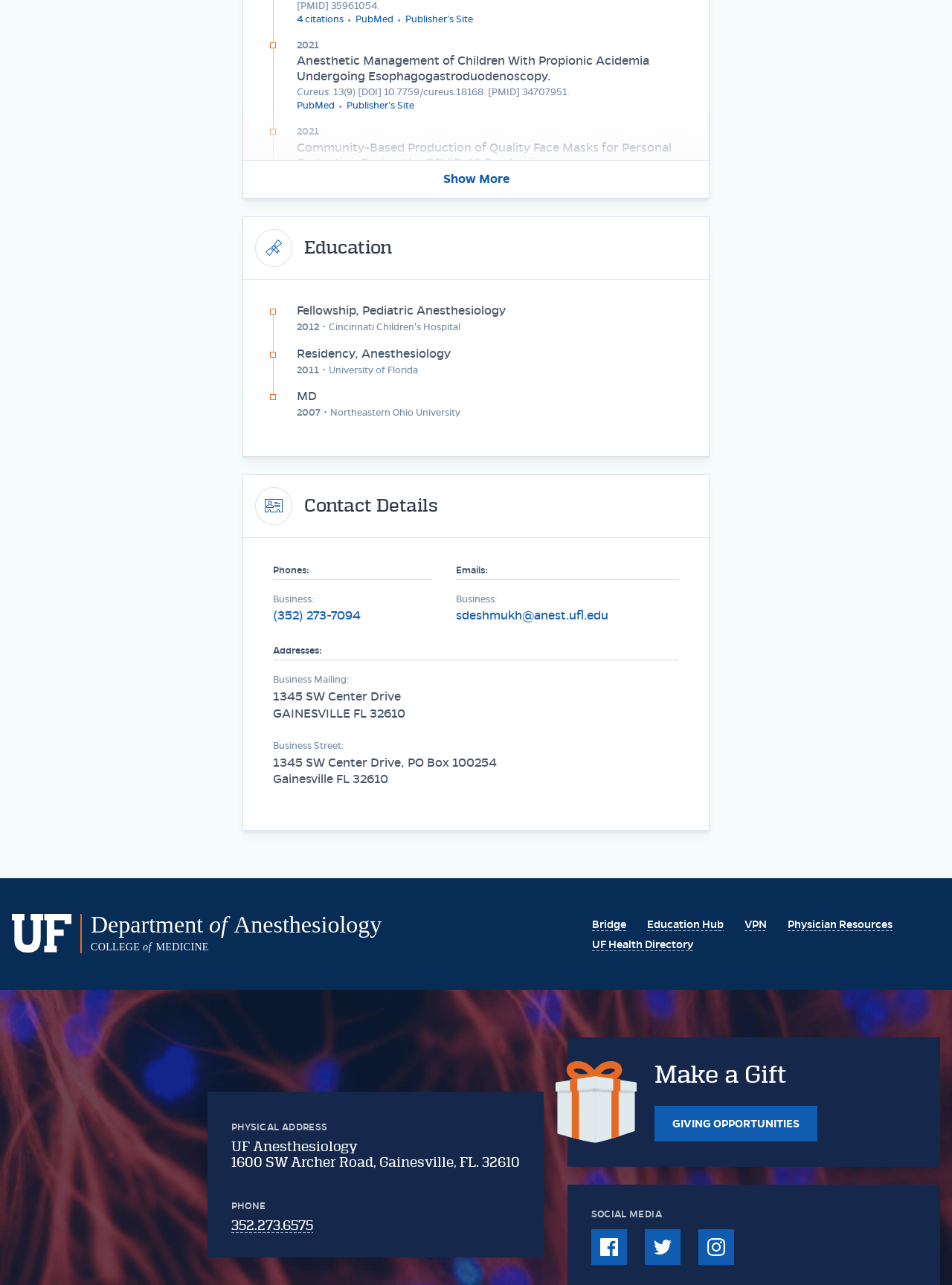Provide the bounding box coordinates for the UI element that is described by this text: "Giving Opportunities". The coordinates should be in the form of four float numbers between 0 and 1: [left, top, right, bottom].

[0.687, 0.861, 0.859, 0.888]